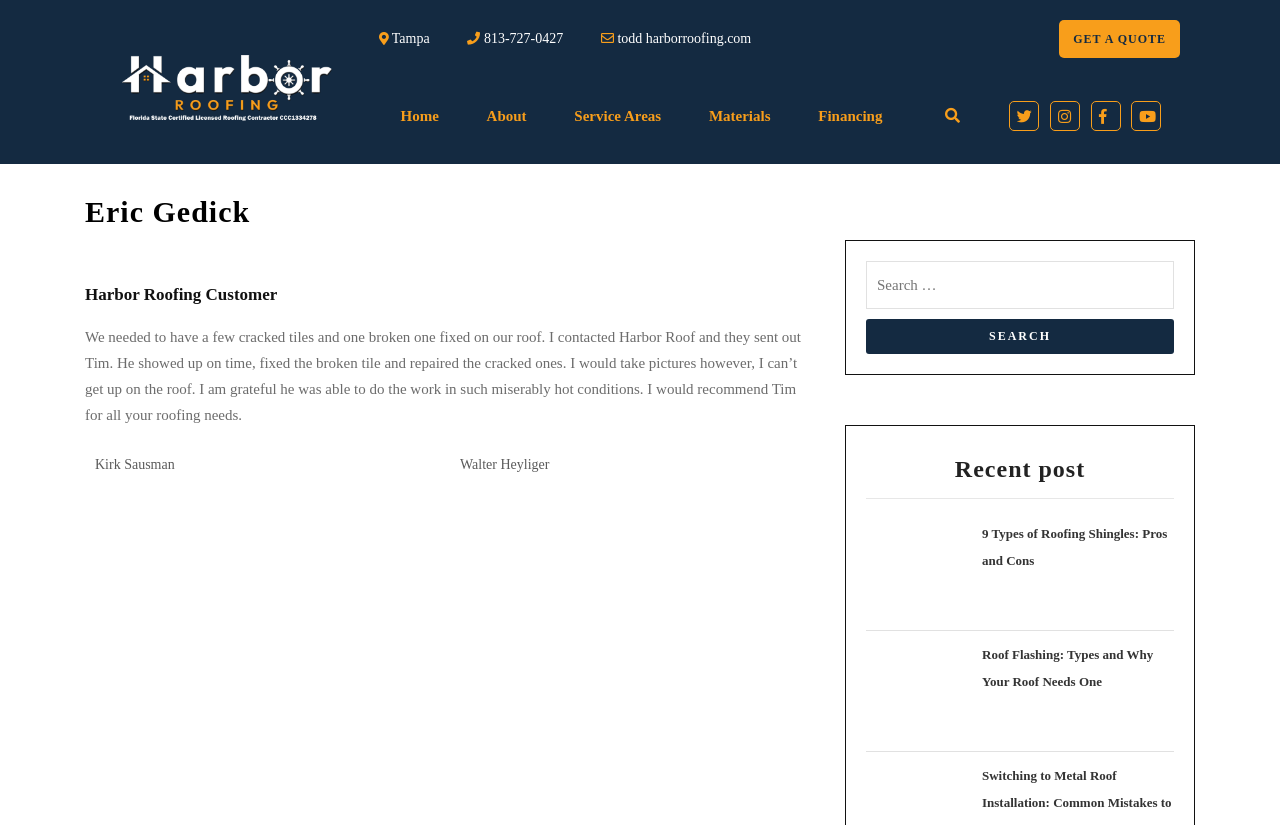How many social media links are there on the webpage?
Examine the webpage screenshot and provide an in-depth answer to the question.

There are four social media links on the webpage, which are Twitter, Instagram, Facebook, and YouTube, represented by their respective icons and links.